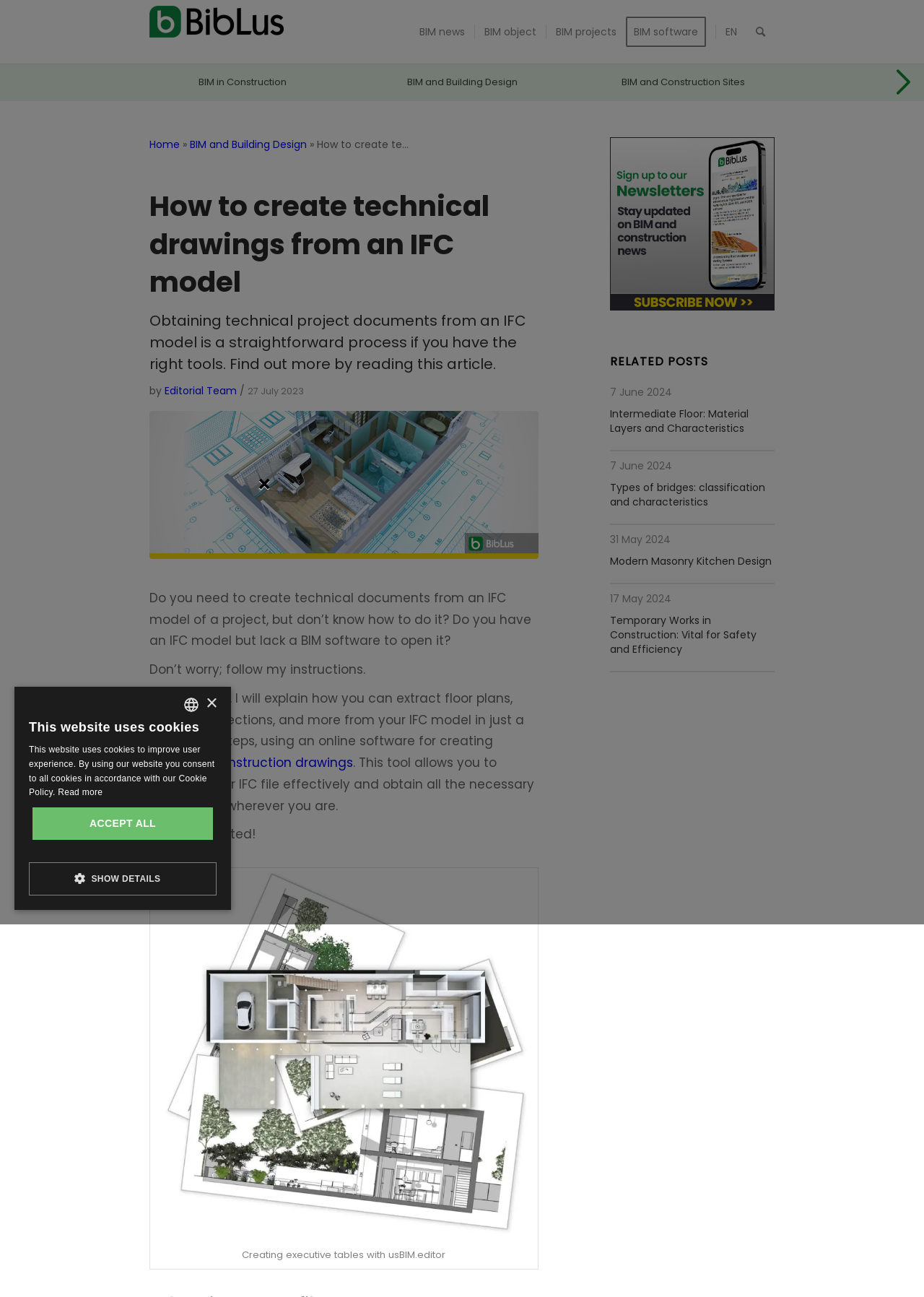Given the element description BIM in Construction, predict the bounding box coordinates for the UI element in the webpage screenshot. The format should be (top-left x, top-left y, bottom-right x, bottom-right y), and the values should be between 0 and 1.

[0.15, 0.057, 0.373, 0.069]